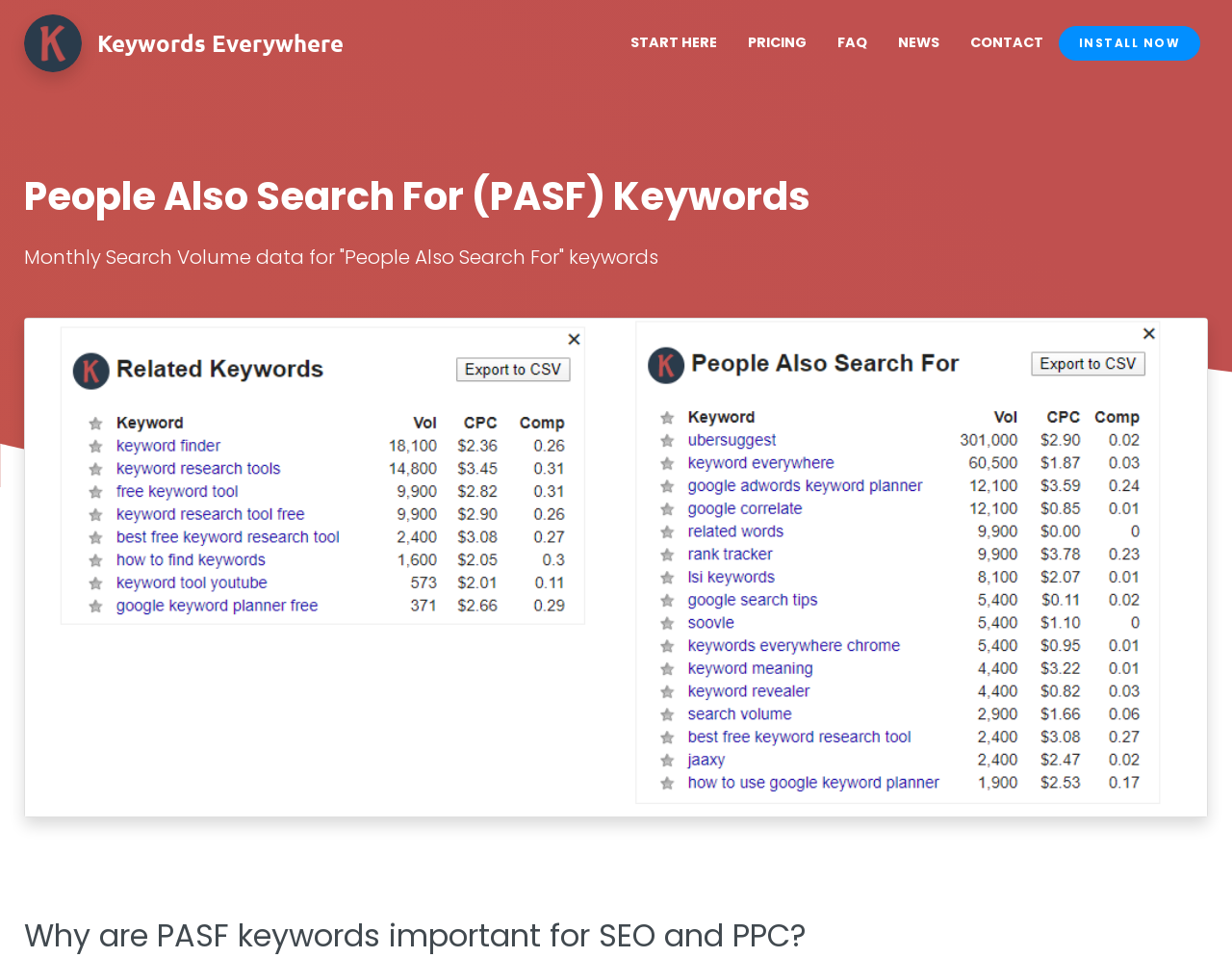Identify the bounding box for the element characterized by the following description: "Contact".

[0.775, 0.018, 0.859, 0.072]